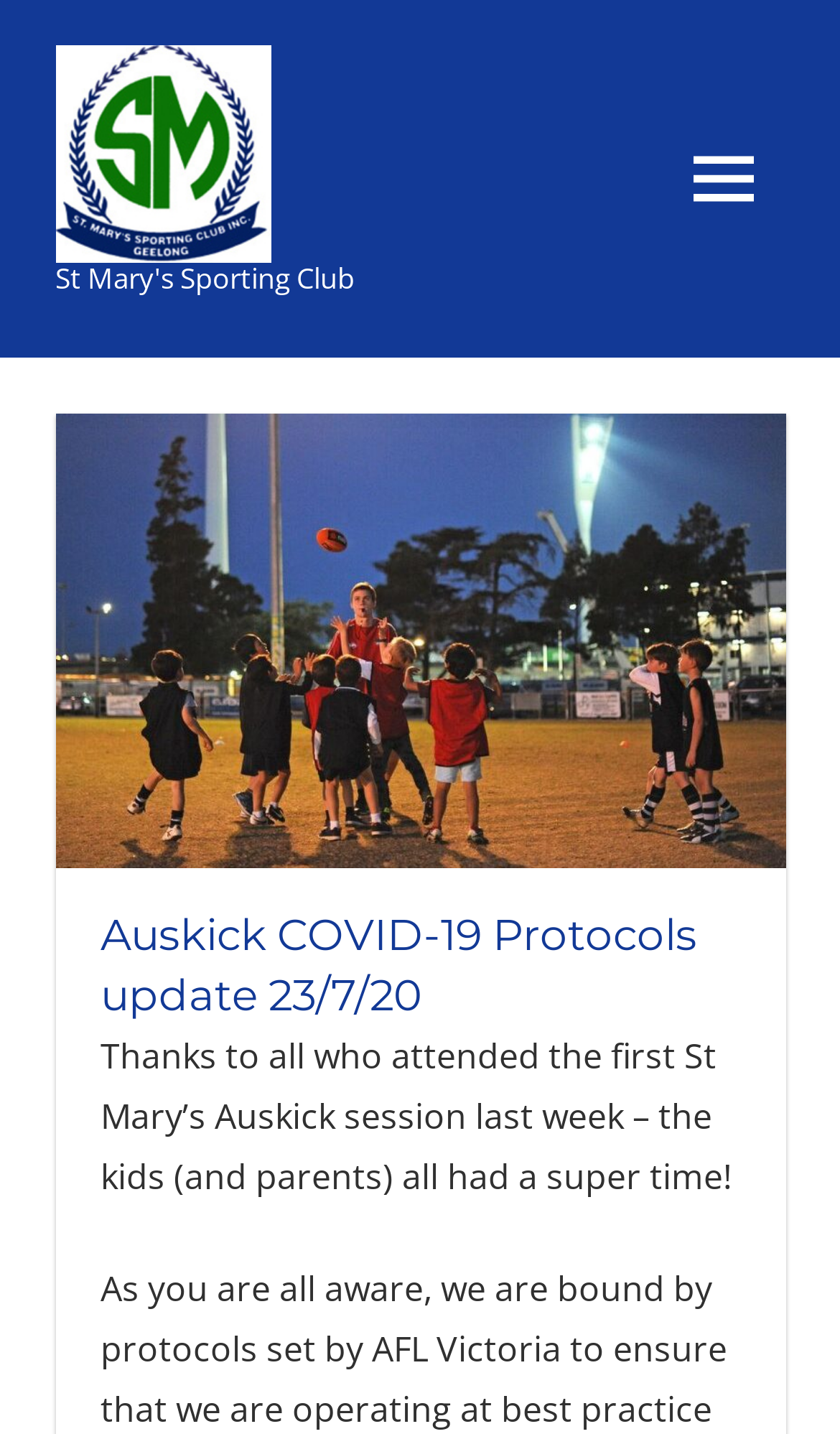Locate the UI element described by Menu and provide its bounding box coordinates. Use the format (top-left x, top-left y, bottom-right x, bottom-right y) with all values as floating point numbers between 0 and 1.

[0.786, 0.081, 0.935, 0.168]